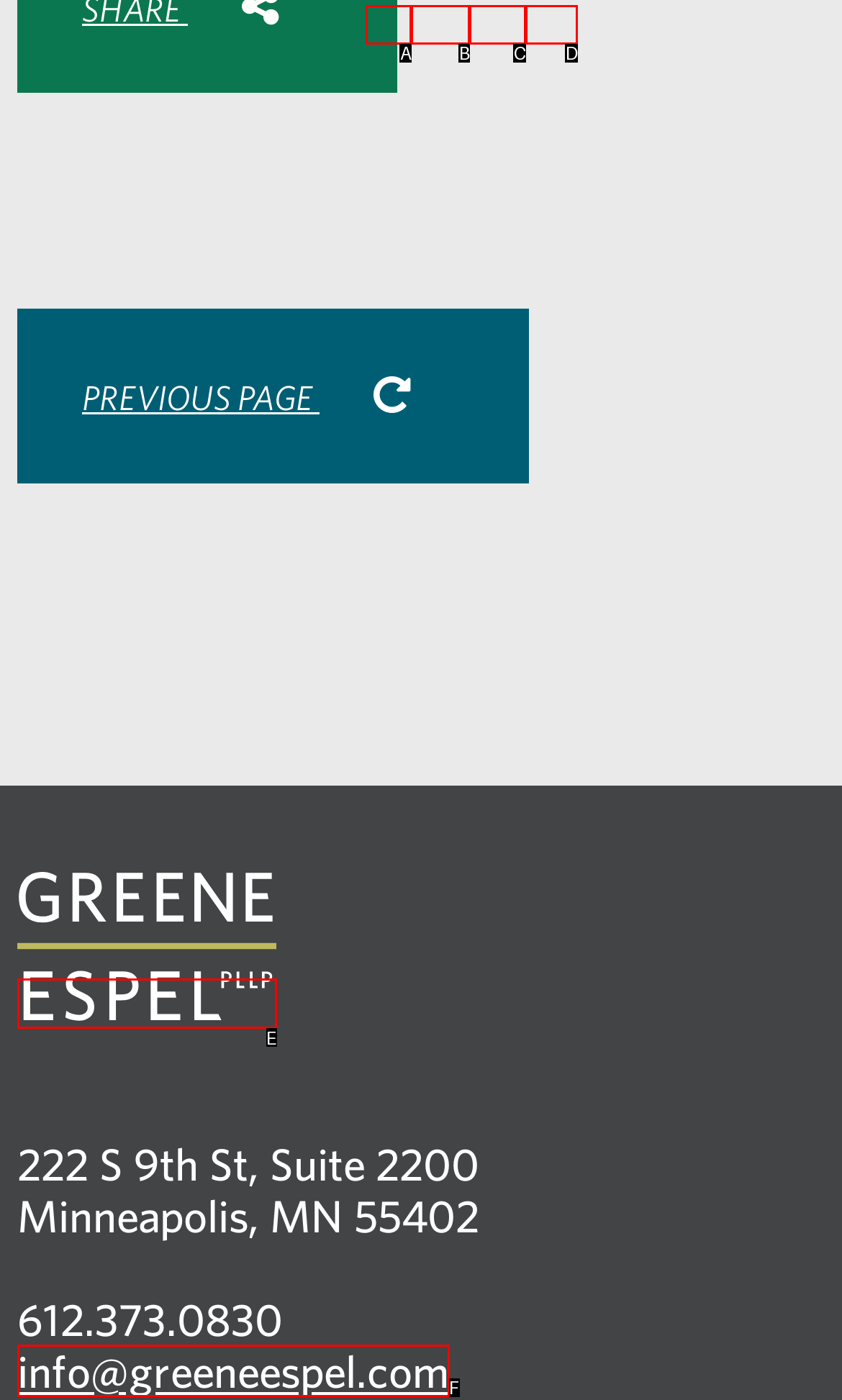Which HTML element among the options matches this description: Share to Facebook? Answer with the letter representing your choice.

A